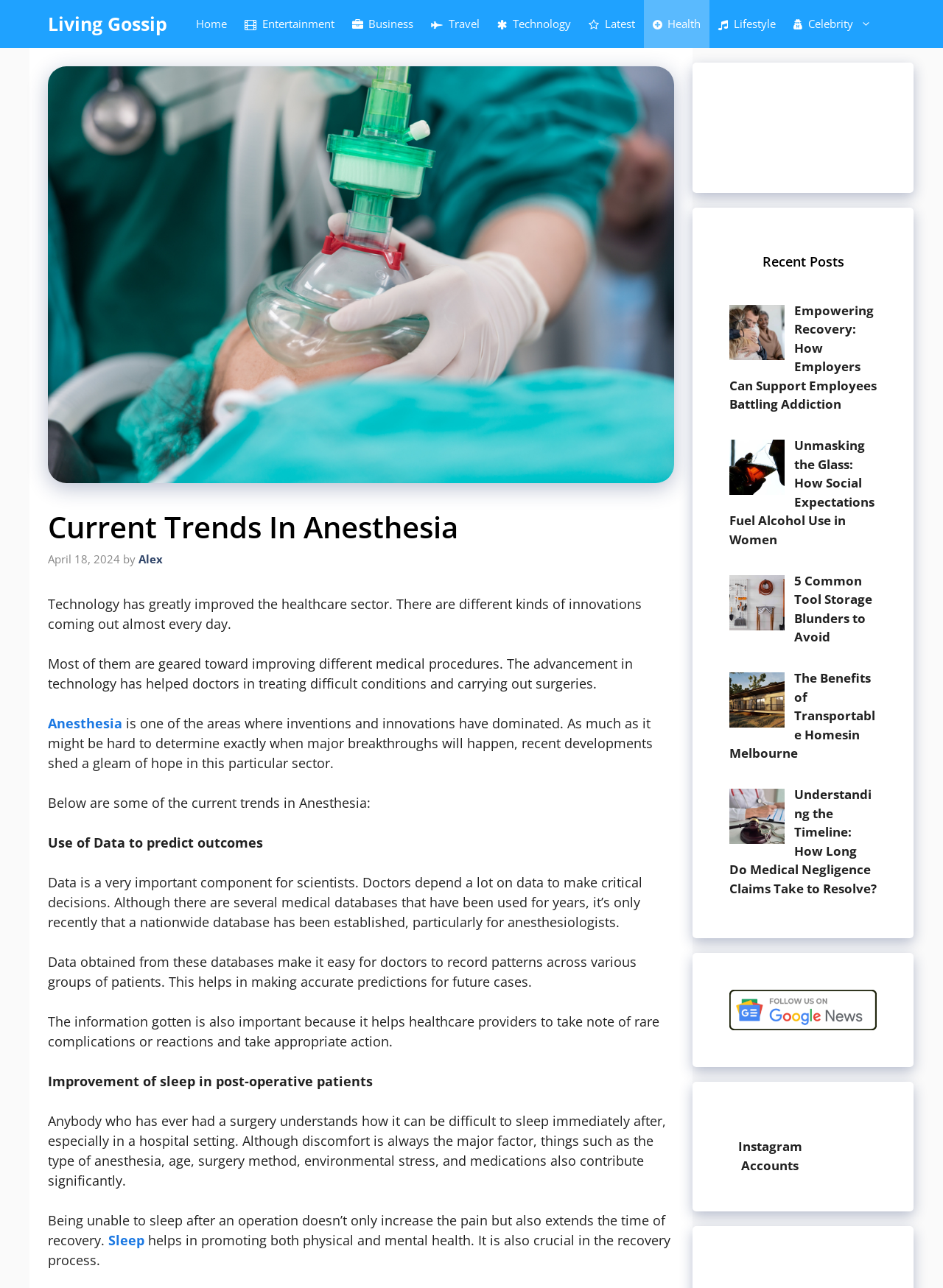Find the bounding box coordinates of the element you need to click on to perform this action: 'Read the article about 'Current Trends In Anesthesia''. The coordinates should be represented by four float values between 0 and 1, in the format [left, top, right, bottom].

[0.051, 0.396, 0.715, 0.441]